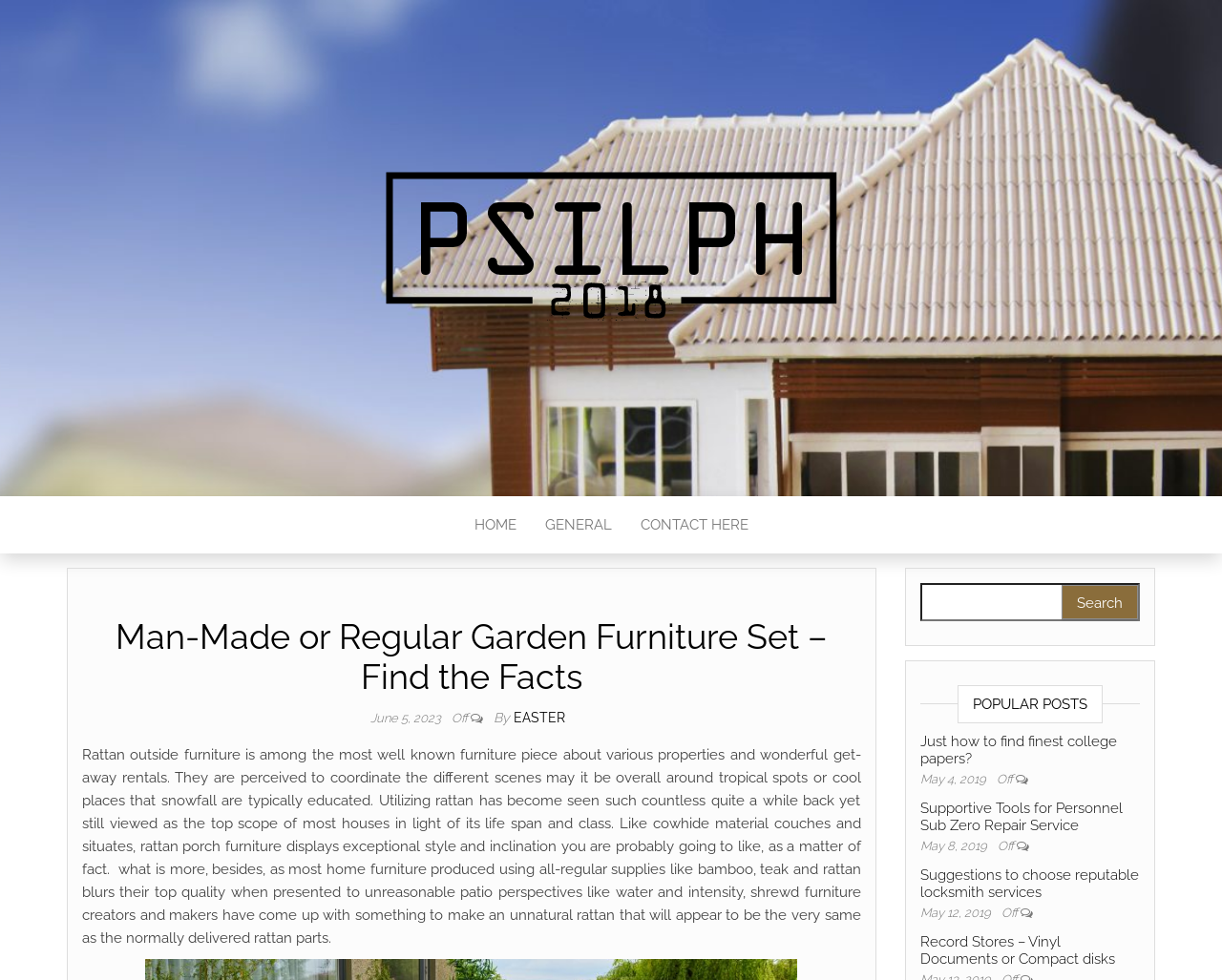Find and provide the bounding box coordinates for the UI element described with: "easter".

[0.42, 0.724, 0.462, 0.74]